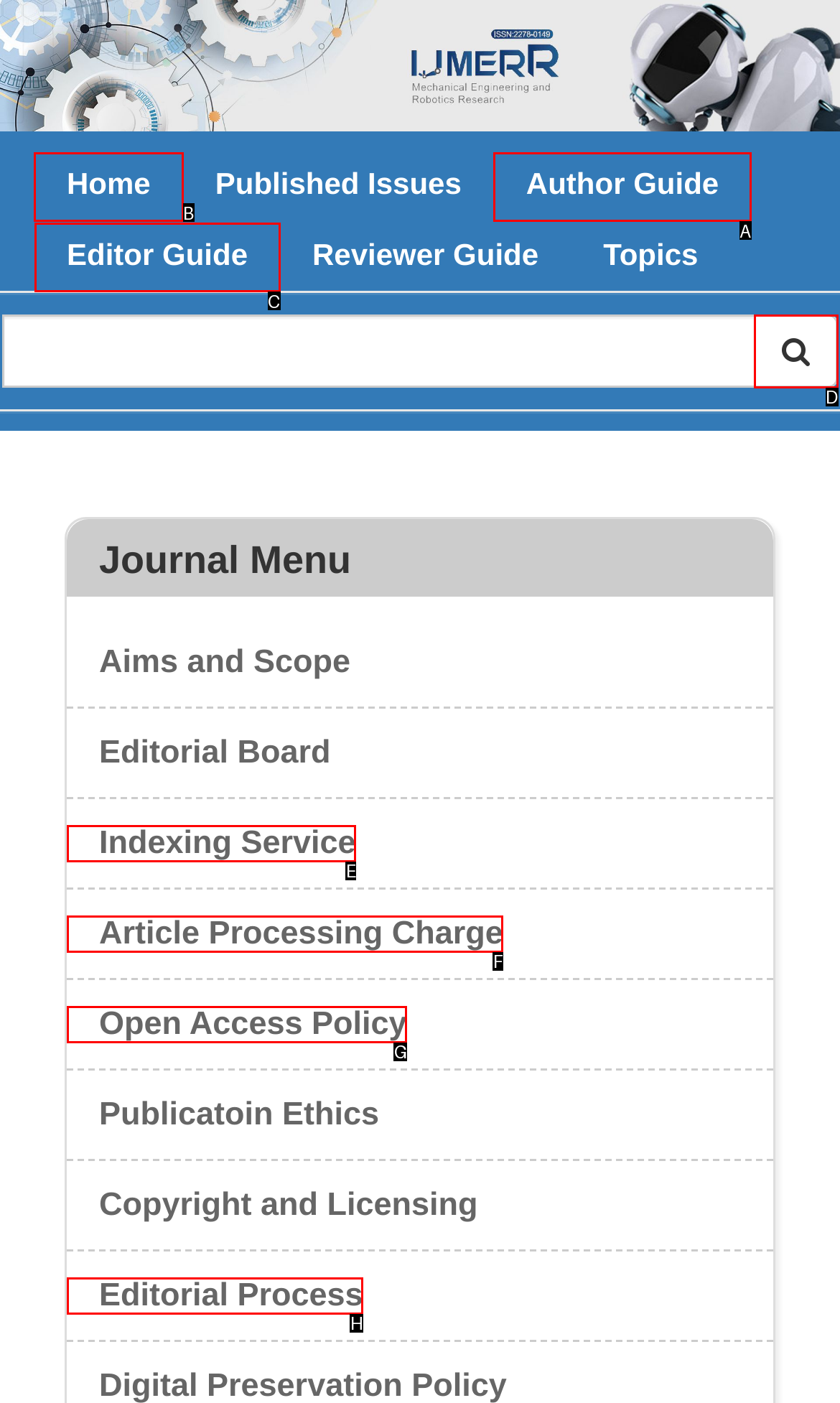Choose the letter that corresponds to the correct button to accomplish the task: Click Home
Reply with the letter of the correct selection only.

B